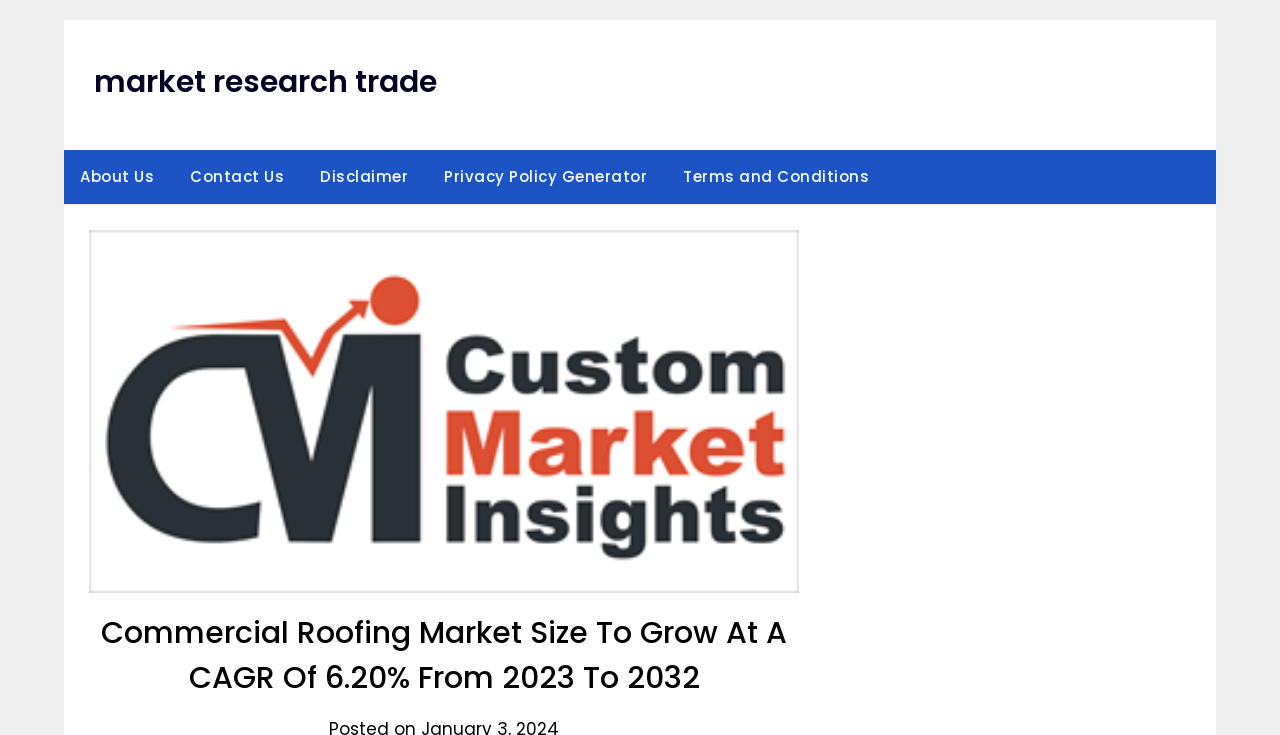Use a single word or phrase to answer the question: What is the format of the webpage?

Market research report